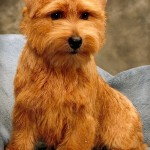What is the texture of the dog's coat?
Provide a thorough and detailed answer to the question.

The caption describes the dog's coat as having a somewhat scruffy texture, which suggests that it is not smooth or glossy, but rather has a slightly rough or unkempt appearance.